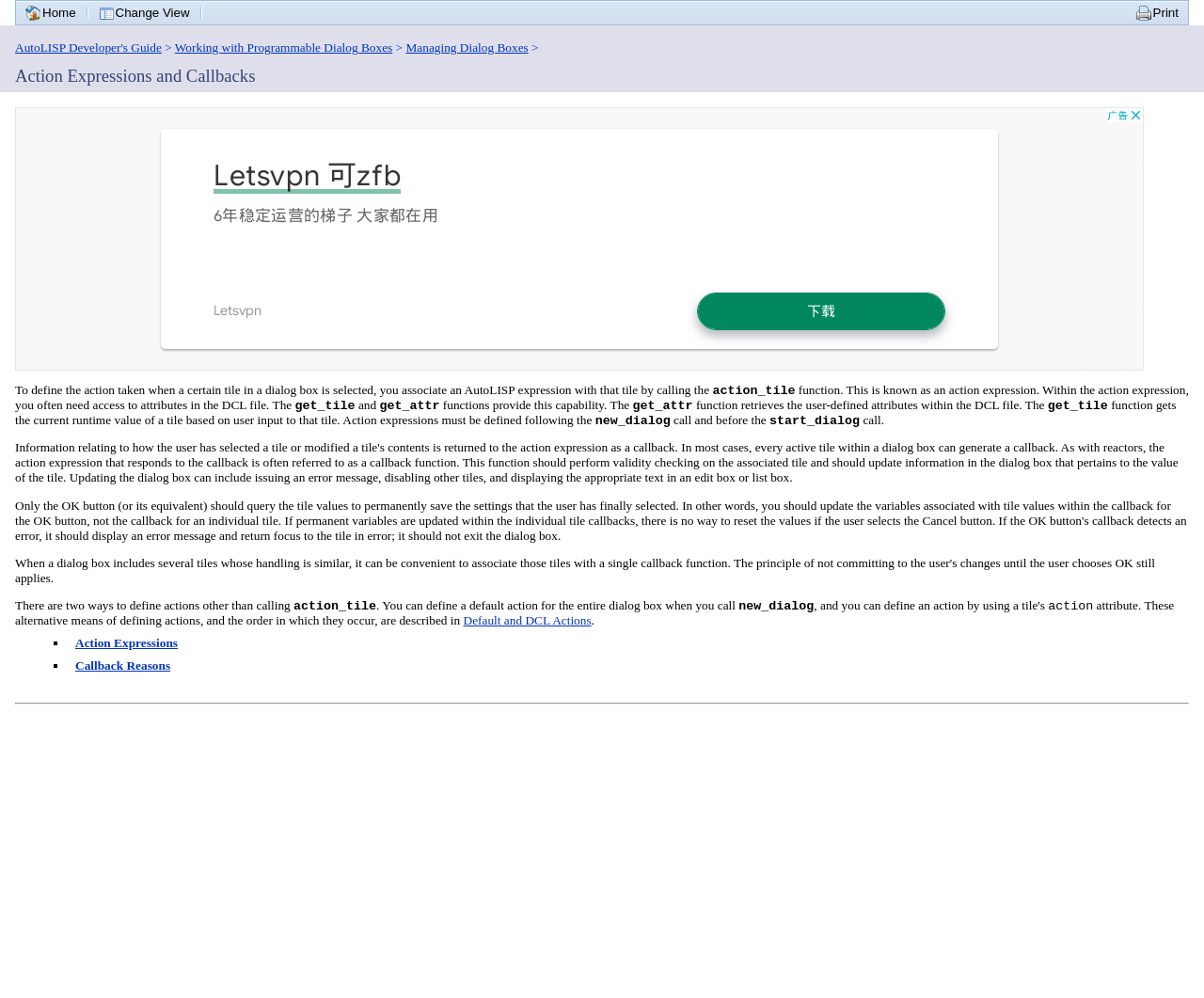What are the two ways to define actions other than calling?
Refer to the image and provide a one-word or short phrase answer.

Not specified